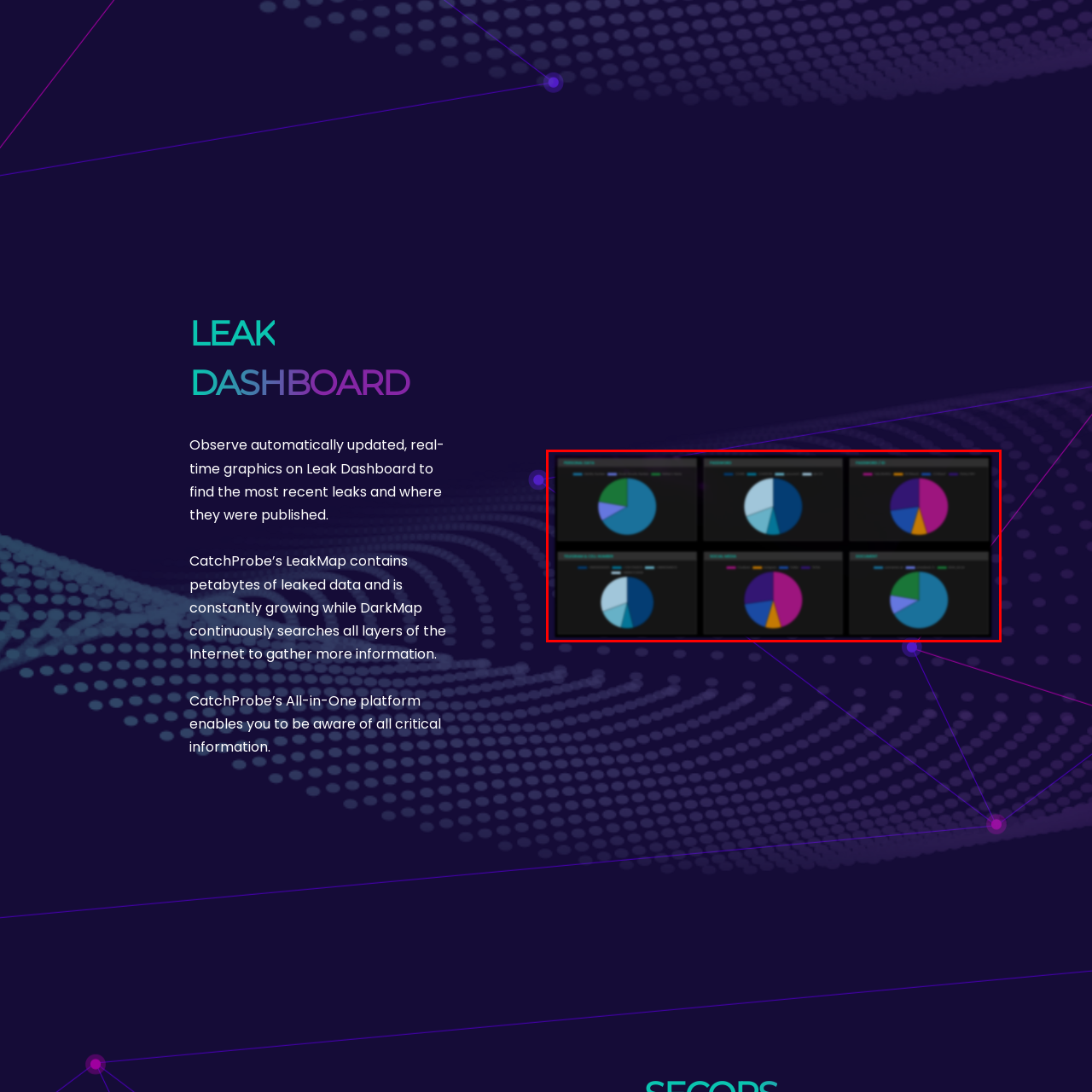What type of data is displayed in the pie charts?
Study the image framed by the red bounding box and answer the question in detail, relying on the visual clues provided.

The caption states that the pie charts display various data metrics relevant to leaks, utilizing distinct colors to represent different data segments, which implies that the data displayed is related to leak metrics.